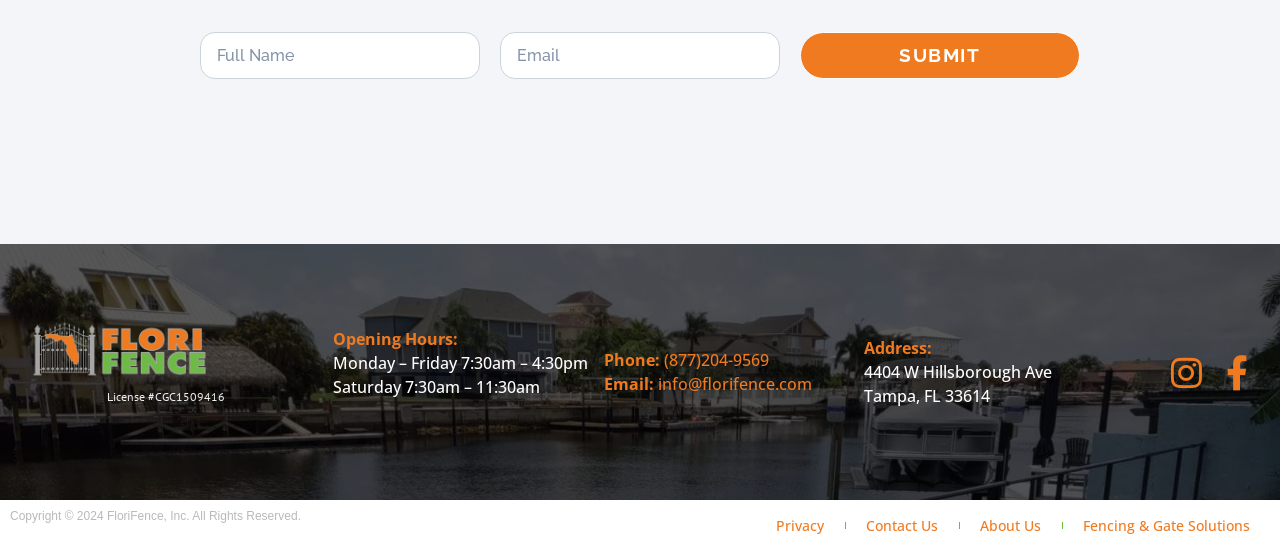Determine the bounding box coordinates for the region that must be clicked to execute the following instruction: "Click submit".

[0.625, 0.058, 0.844, 0.143]